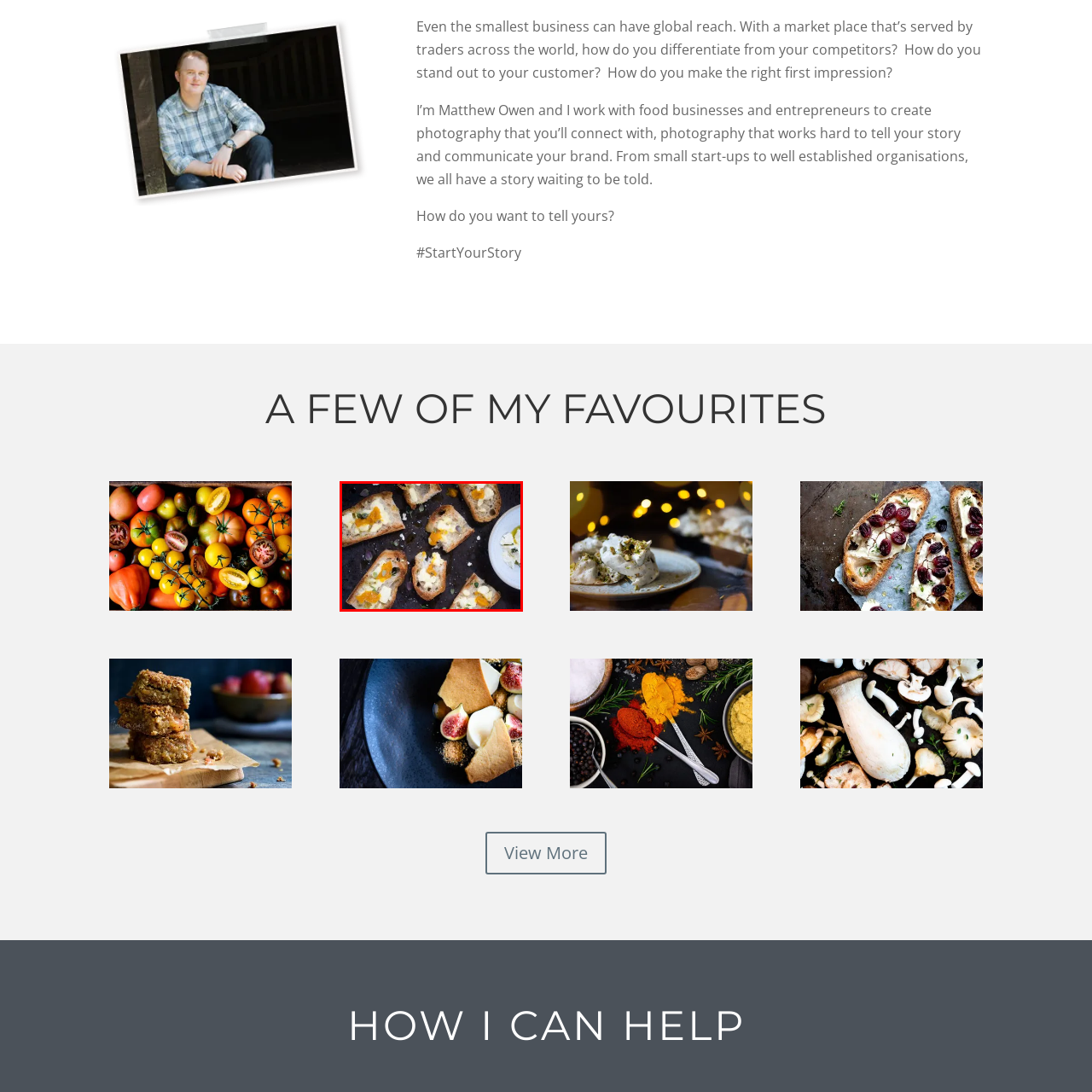Focus your attention on the picture enclosed within the red border and formulate a detailed answer to the question below, using the image as your primary reference: 
What type of meal is the arrangement suitable for?

The caption describes the presentation as 'perfect for a gathering or a casual meal at home', indicating that the arrangement is suitable for either a social gathering or a casual meal at home.